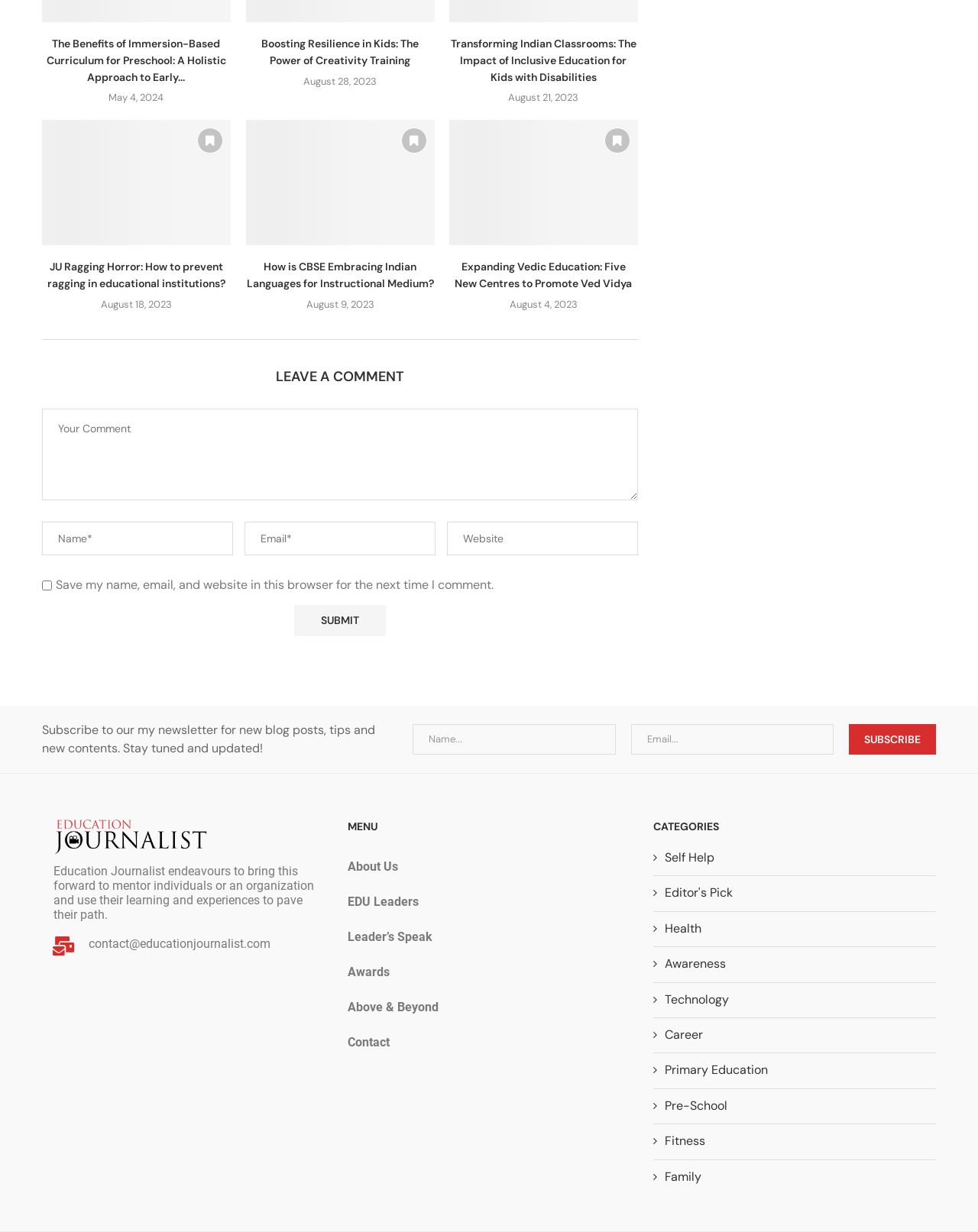What is the purpose of the 'Subscribe' button? Observe the screenshot and provide a one-word or short phrase answer.

To subscribe to newsletter